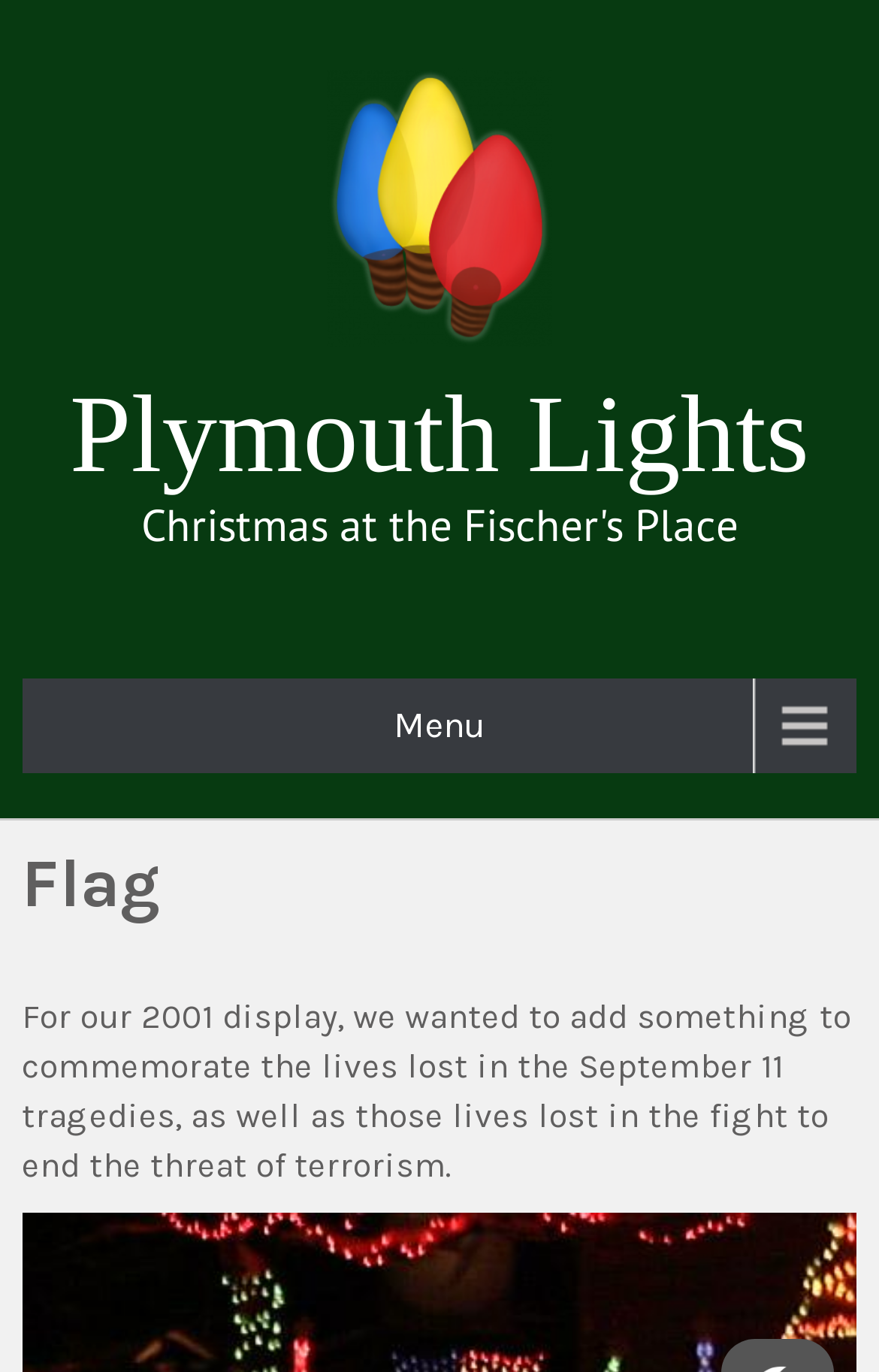How many links are present on the webpage?
From the image, provide a succinct answer in one word or a short phrase.

Three